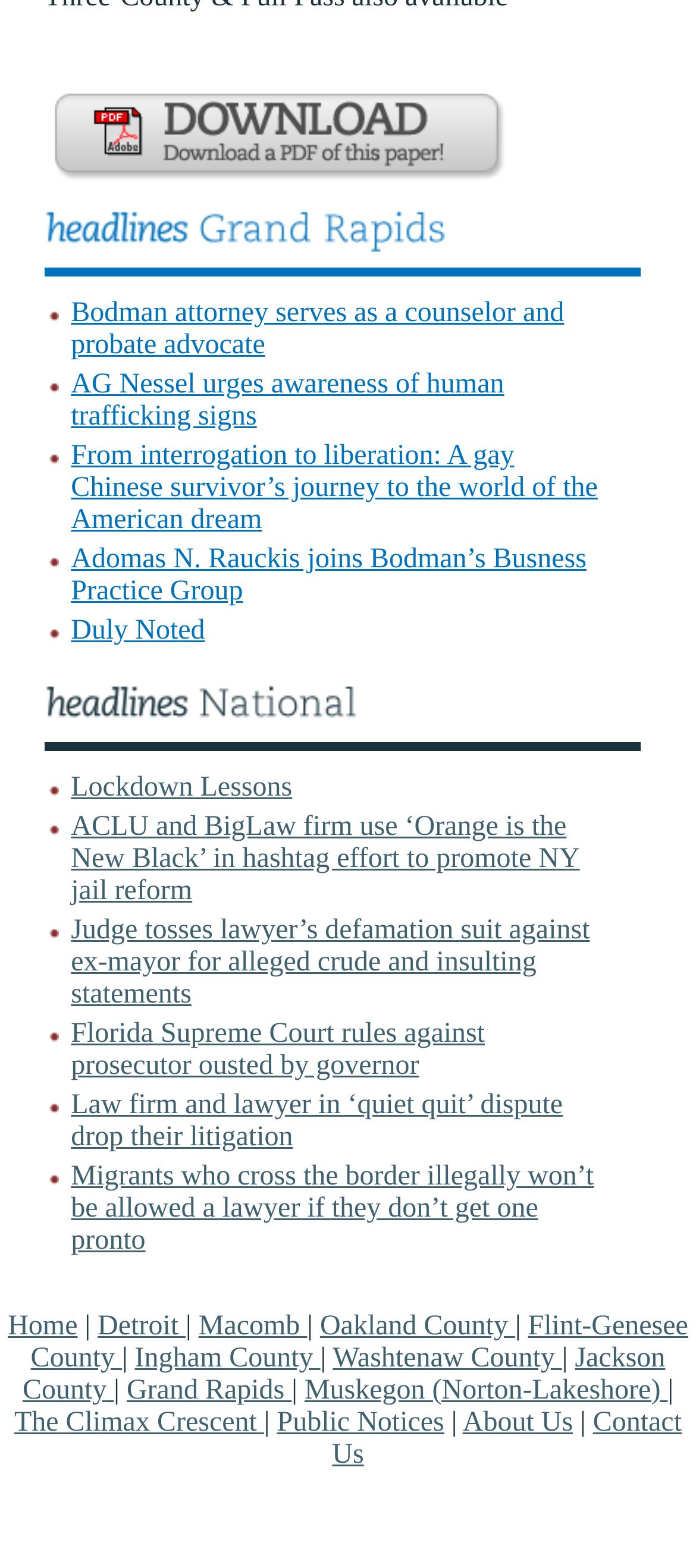Respond with a single word or short phrase to the following question: 
How many links are there under the 'headlines National' category?

7